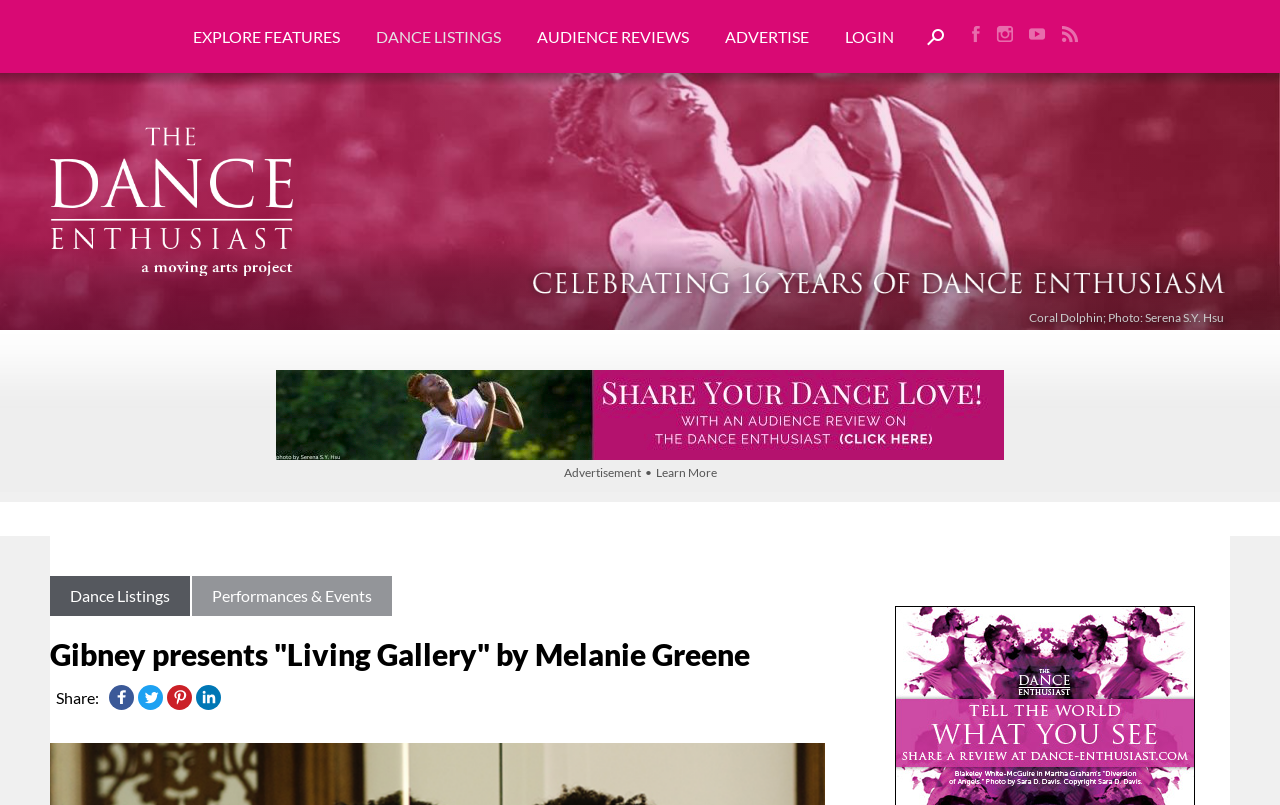What social media platforms are available for sharing?
Using the image as a reference, give a one-word or short phrase answer.

Facebook, Twitter, Pinterest, LinkedIn